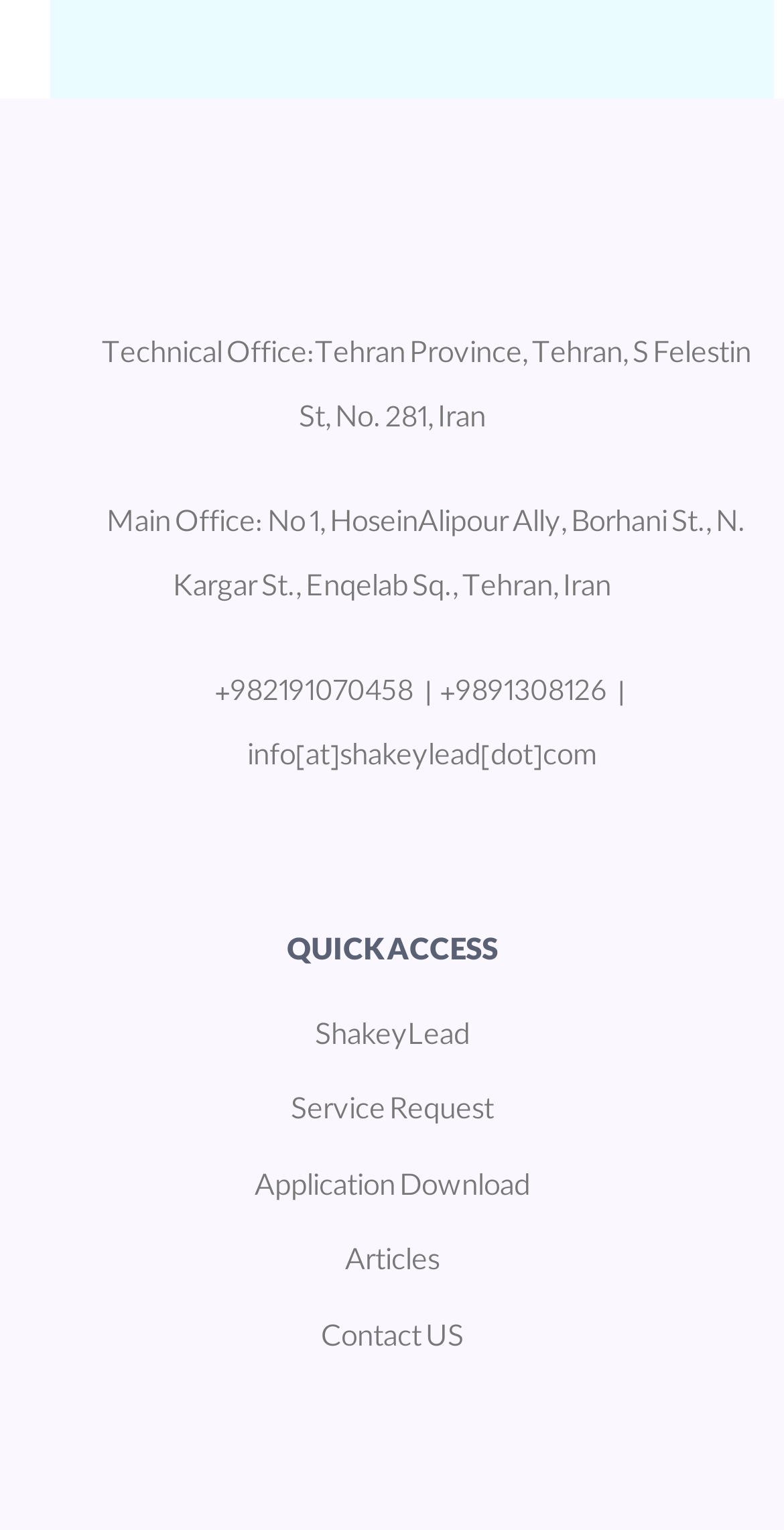Locate the bounding box coordinates of the clickable part needed for the task: "Send email to info".

[0.3, 0.481, 0.762, 0.512]